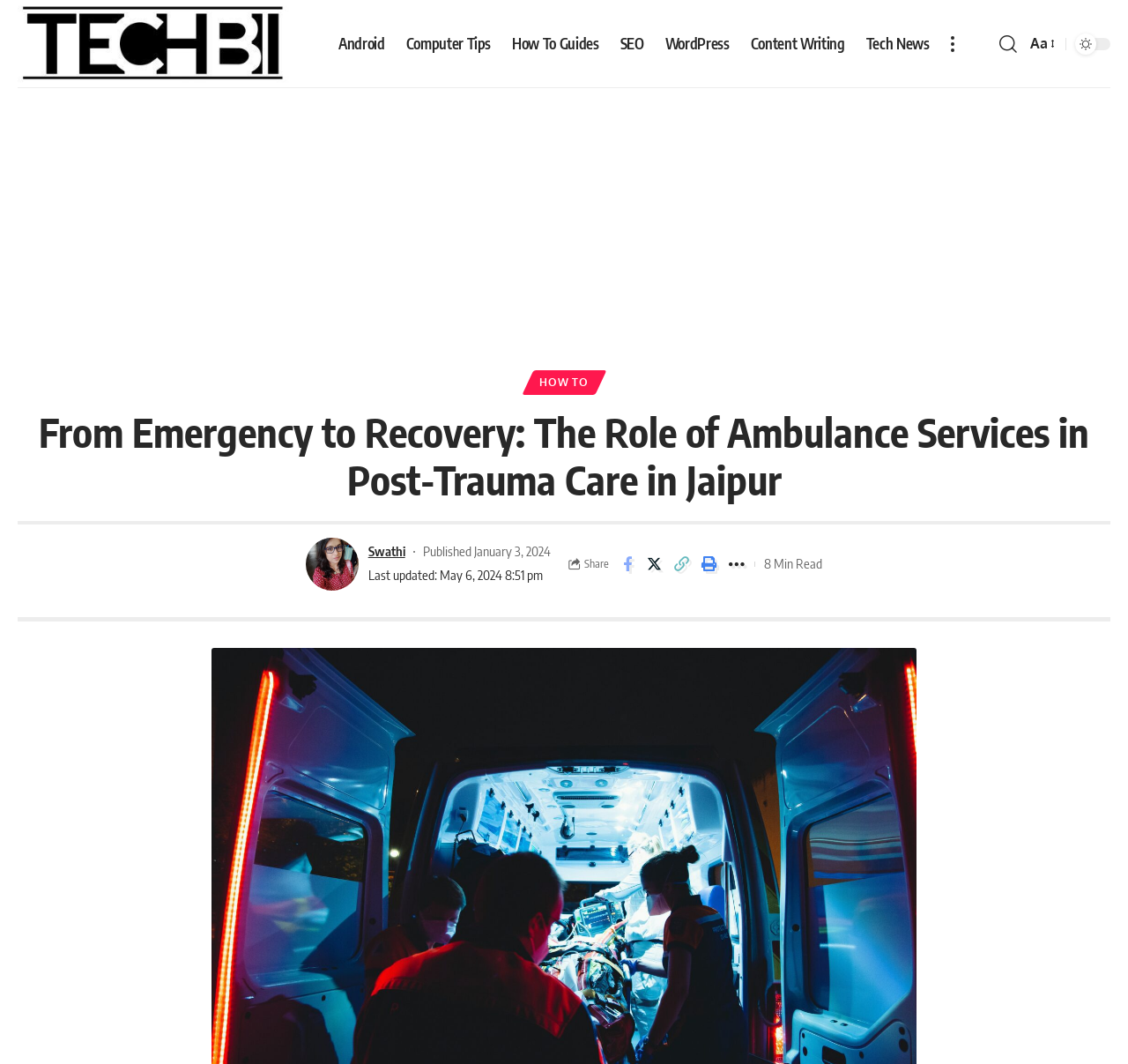What is the main heading displayed on the webpage? Please provide the text.

From Emergency to Recovery: The Role of Ambulance Services in Post-Trauma Care in Jaipur